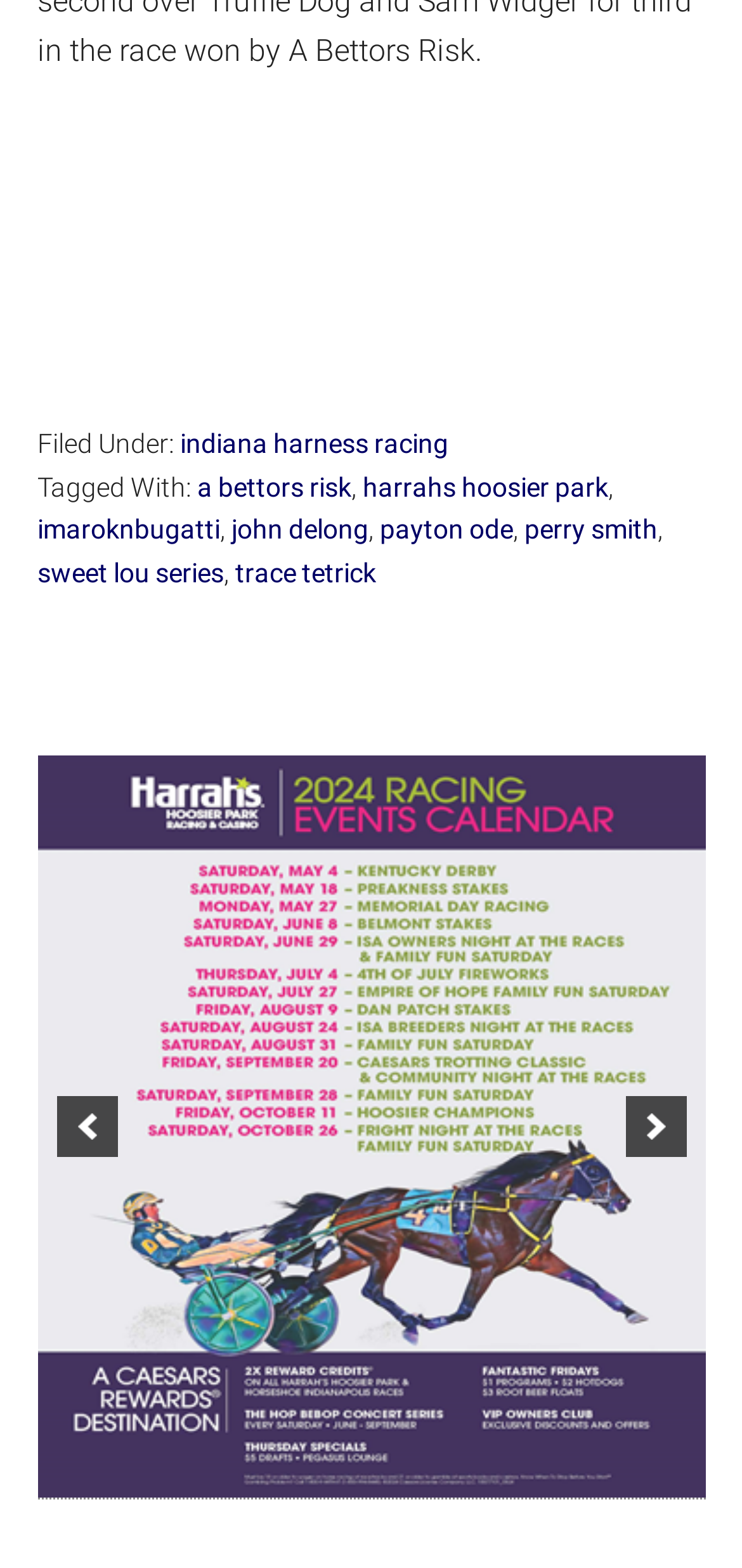Identify the bounding box coordinates of the region that needs to be clicked to carry out this instruction: "go to the a bettors risk page". Provide these coordinates as four float numbers ranging from 0 to 1, i.e., [left, top, right, bottom].

[0.265, 0.301, 0.473, 0.32]